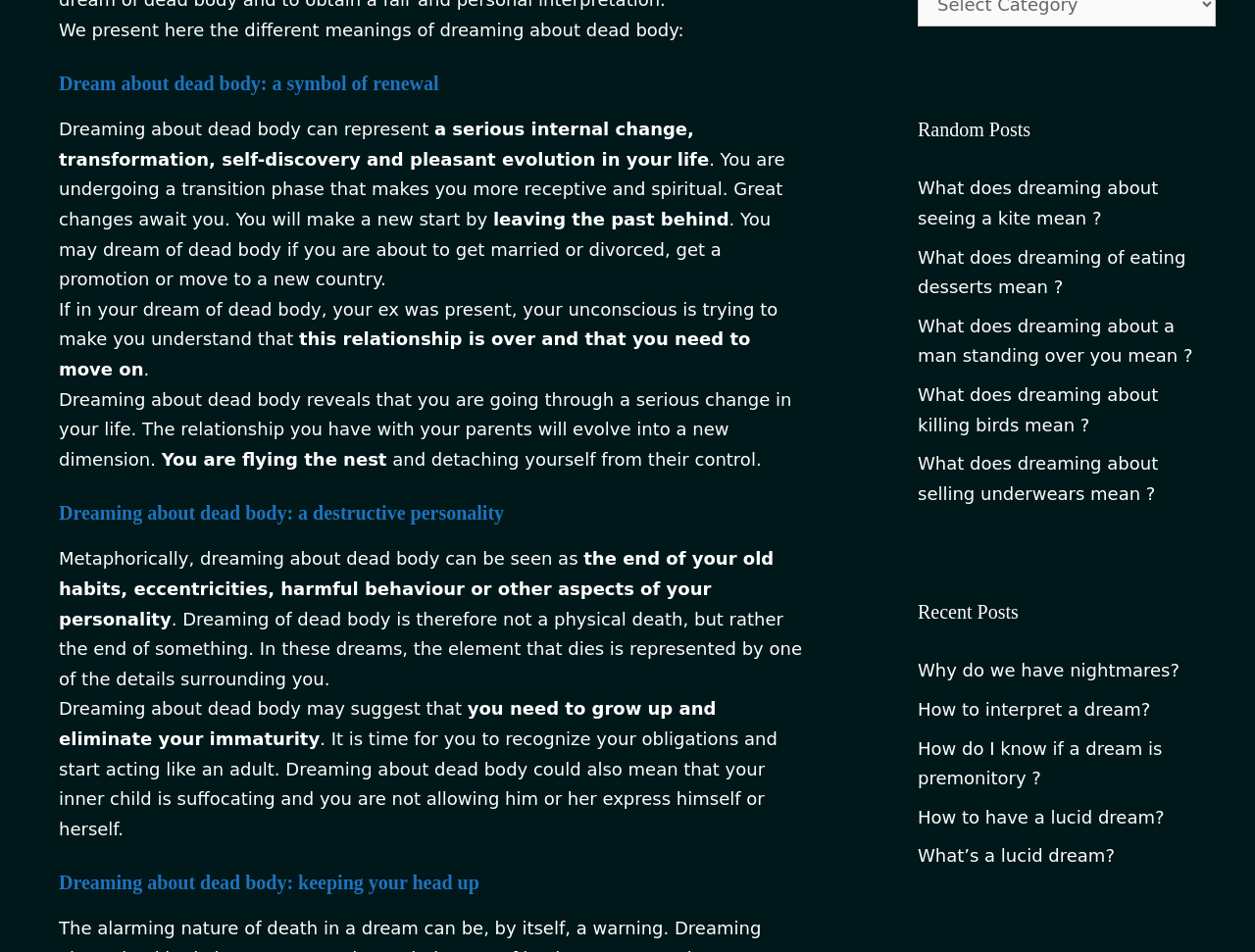Please predict the bounding box coordinates (top-left x, top-left y, bottom-right x, bottom-right y) for the UI element in the screenshot that fits the description: How to interpret a dream?

[0.731, 0.734, 0.917, 0.756]